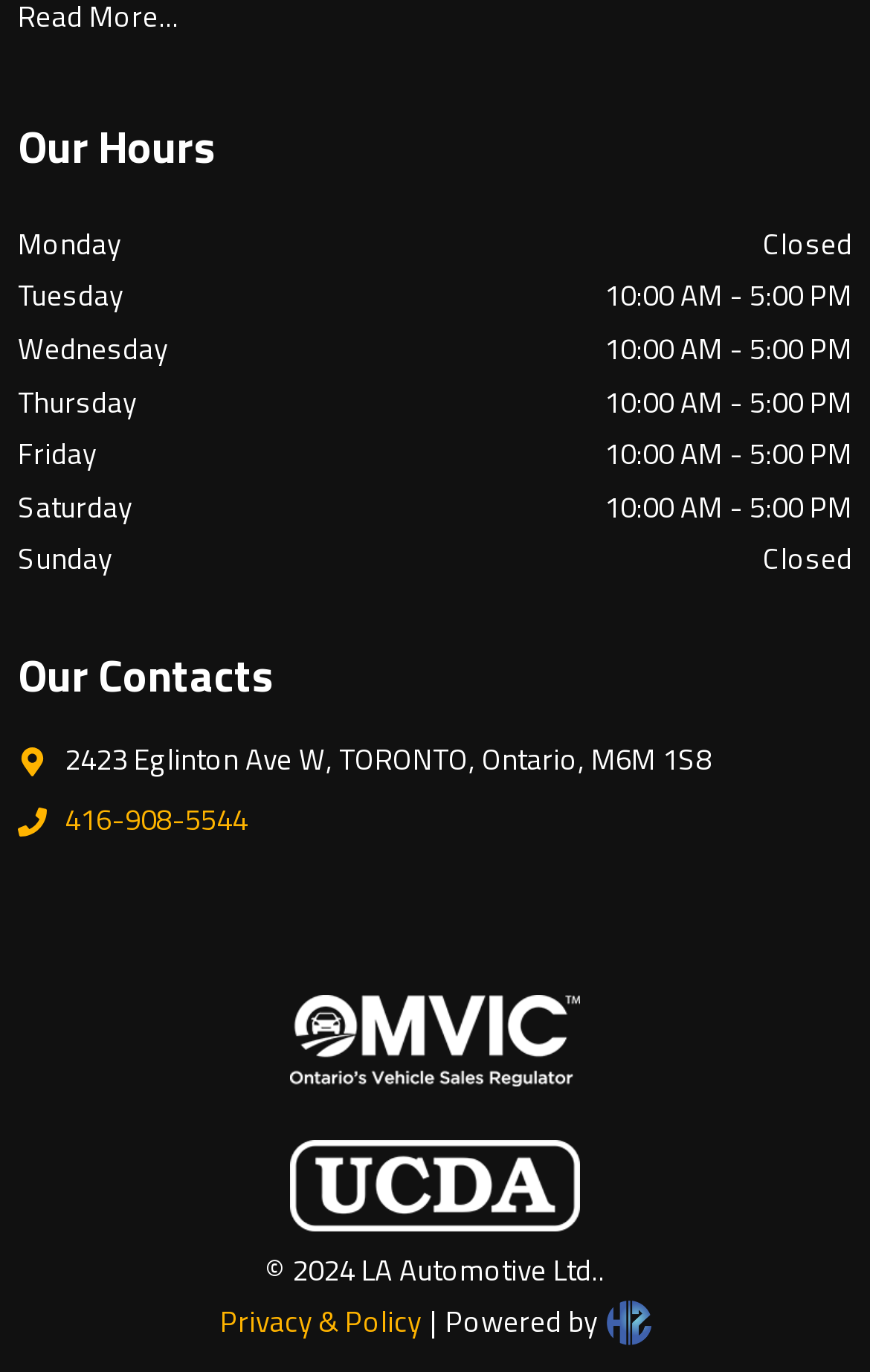What organizations are the business affiliated with?
Please use the image to deliver a detailed and complete answer.

I searched for images on the webpage and found two images with the texts 'OMVIC' and 'UCDA'. These are likely organizations that the business is affiliated with.